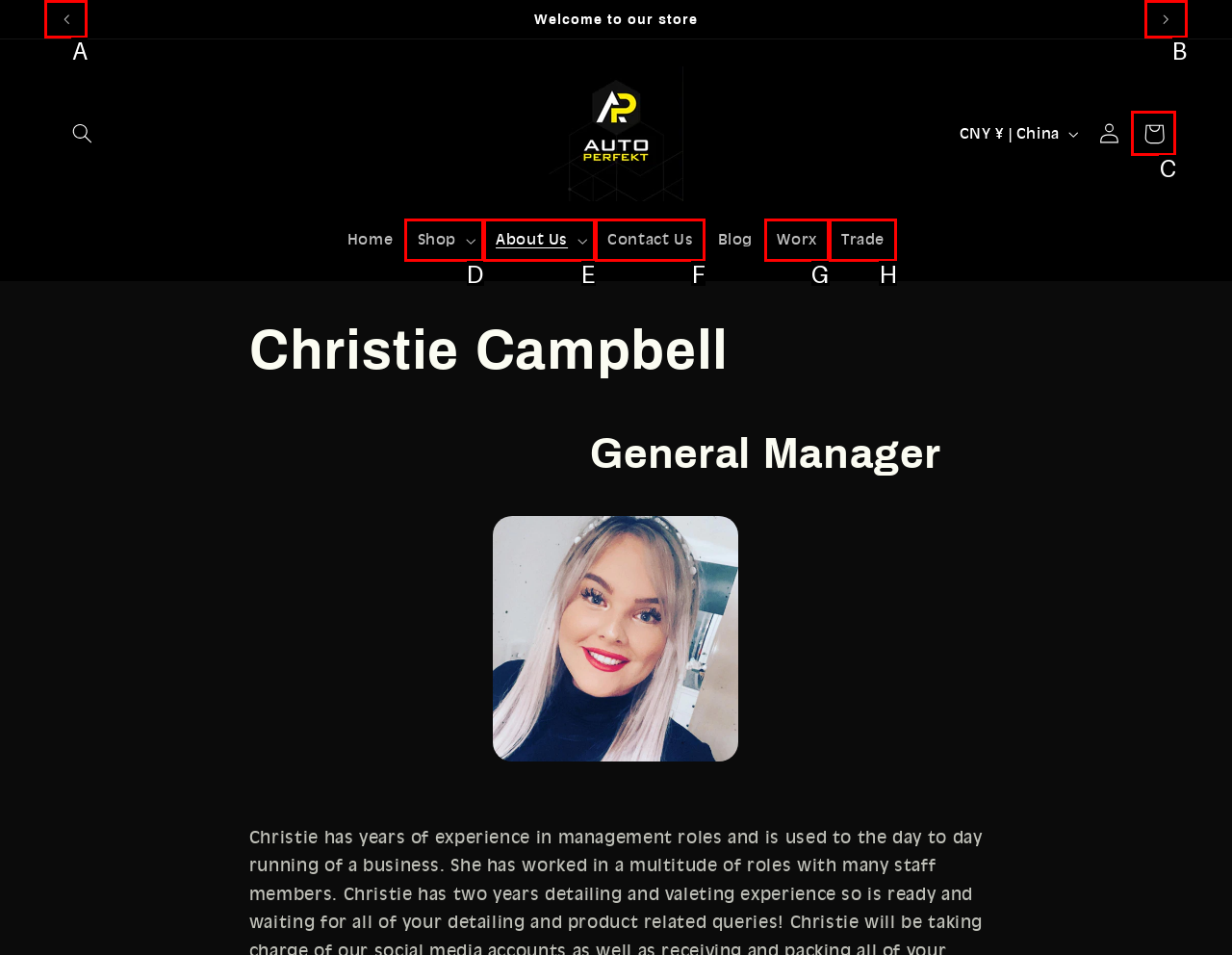Given the element description: Cart, choose the HTML element that aligns with it. Indicate your choice with the corresponding letter.

C